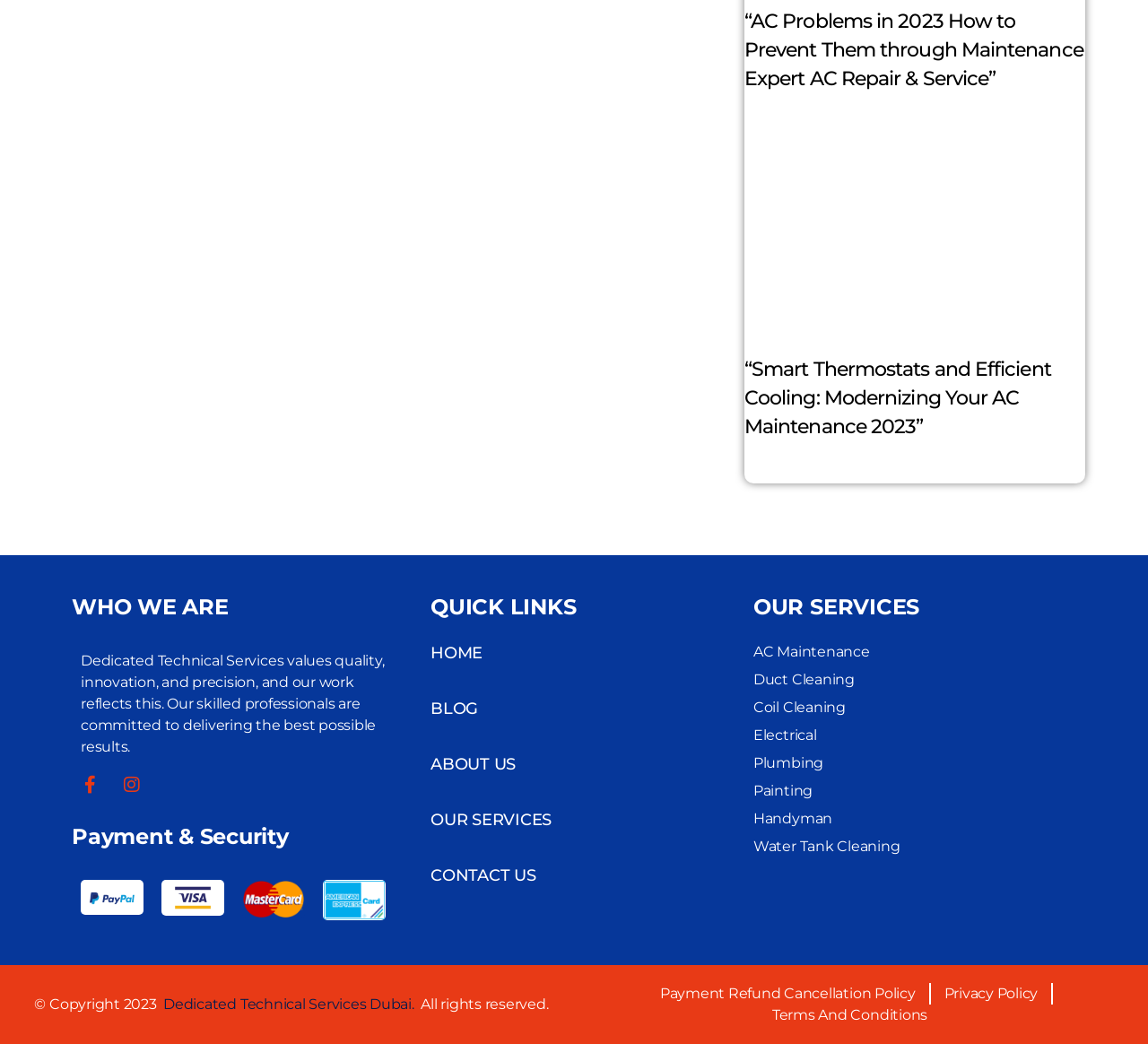Identify the bounding box coordinates for the UI element described as follows: KnowledgeBase Partners. Use the format (top-left x, top-left y, bottom-right x, bottom-right y) and ensure all values are floating point numbers between 0 and 1.

None